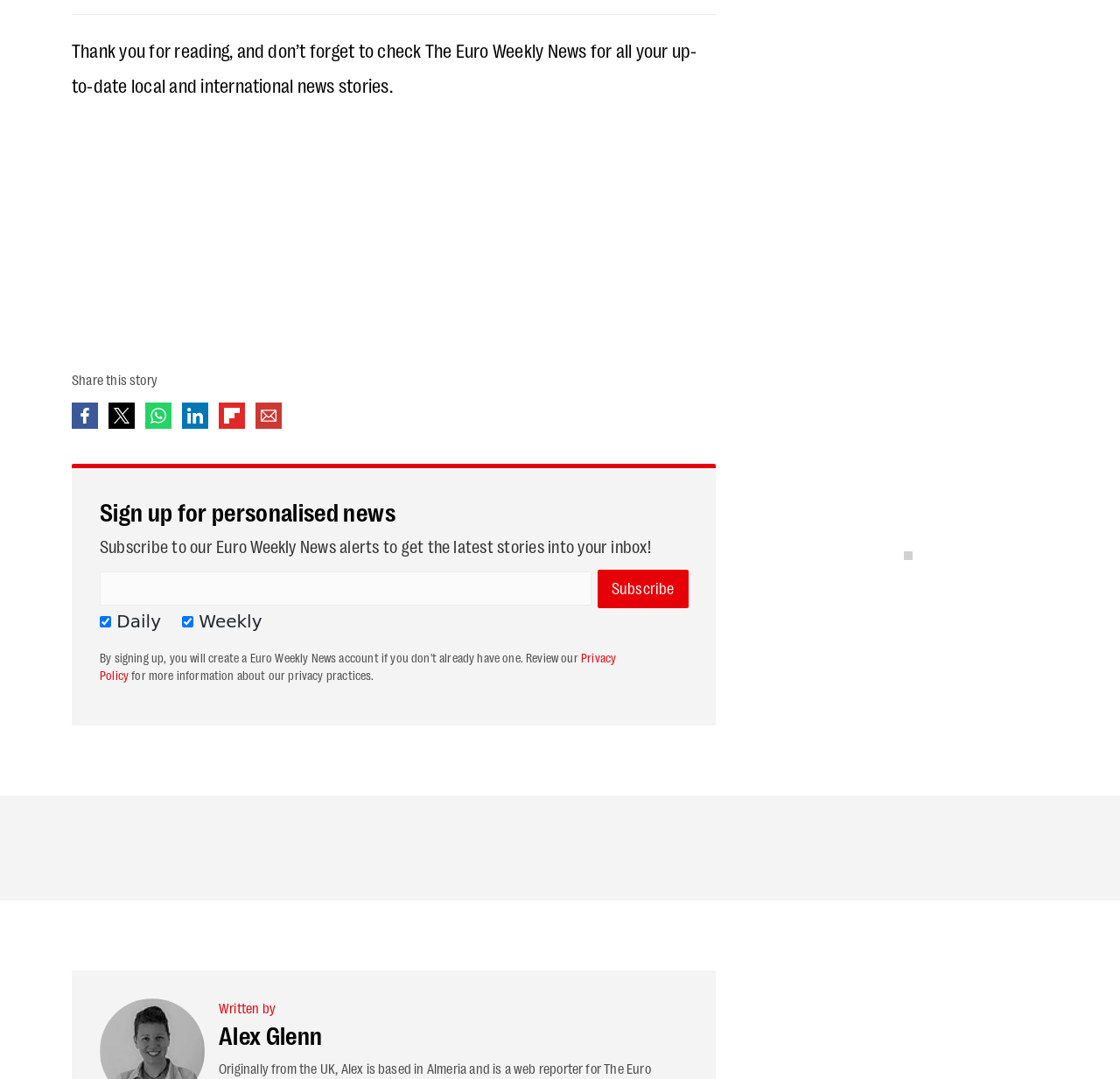Specify the bounding box coordinates of the area that needs to be clicked to achieve the following instruction: "Subscribe to the newsletter".

[0.533, 0.528, 0.615, 0.564]